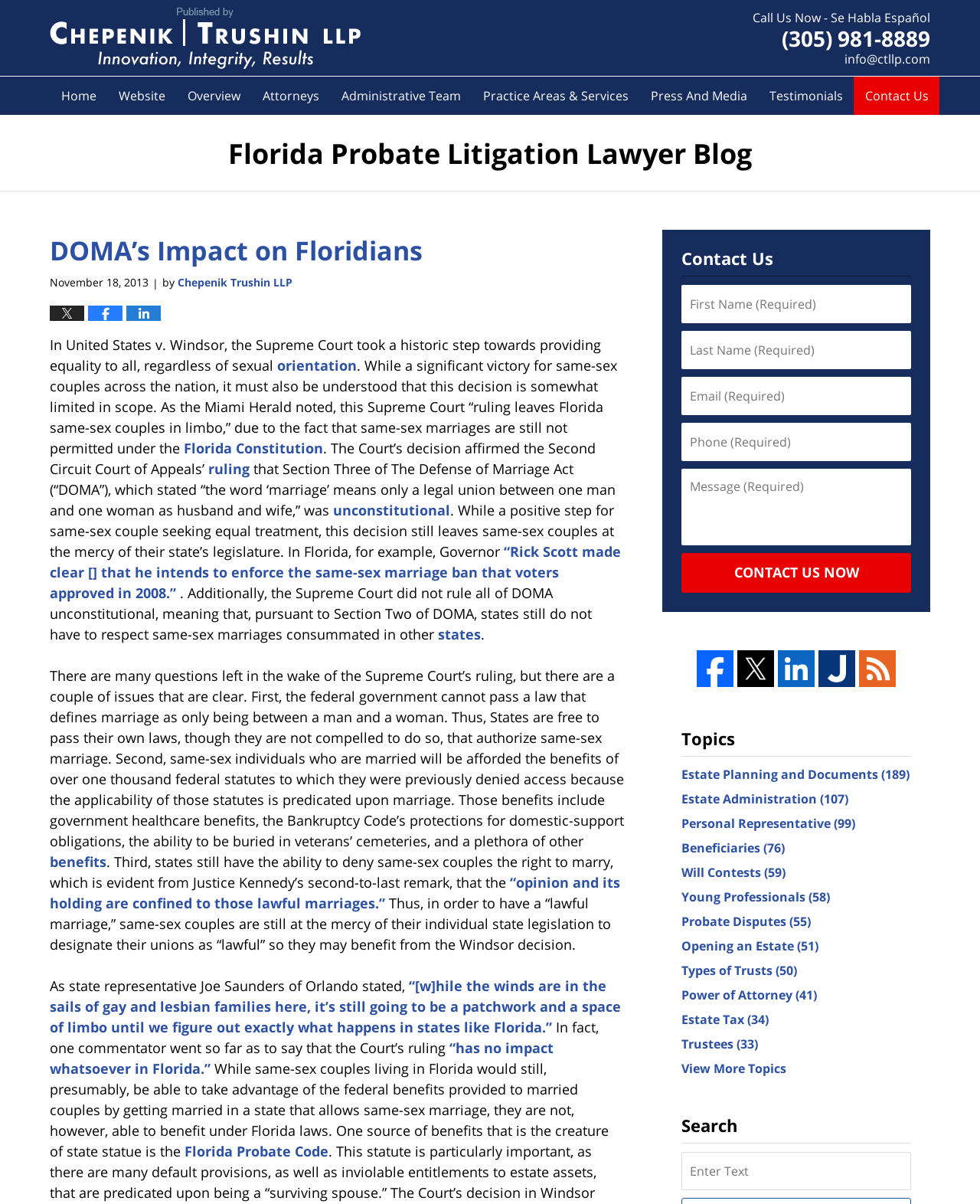Bounding box coordinates should be in the format (top-left x, top-left y, bottom-right x, bottom-right y) and all values should be floating point numbers between 0 and 1. Determine the bounding box coordinate for the UI element described as: Types of Trusts (50)

[0.695, 0.799, 0.813, 0.813]